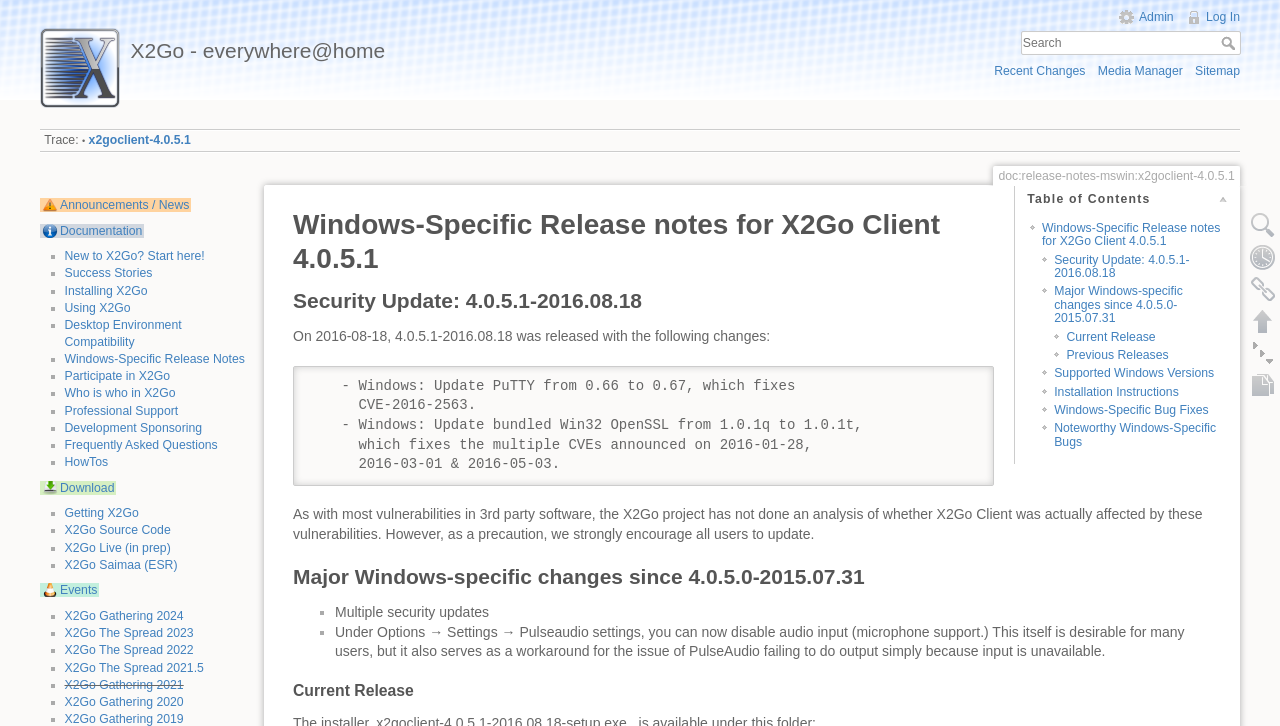Please identify the bounding box coordinates of the element that needs to be clicked to perform the following instruction: "Go to Admin page".

[0.874, 0.014, 0.917, 0.033]